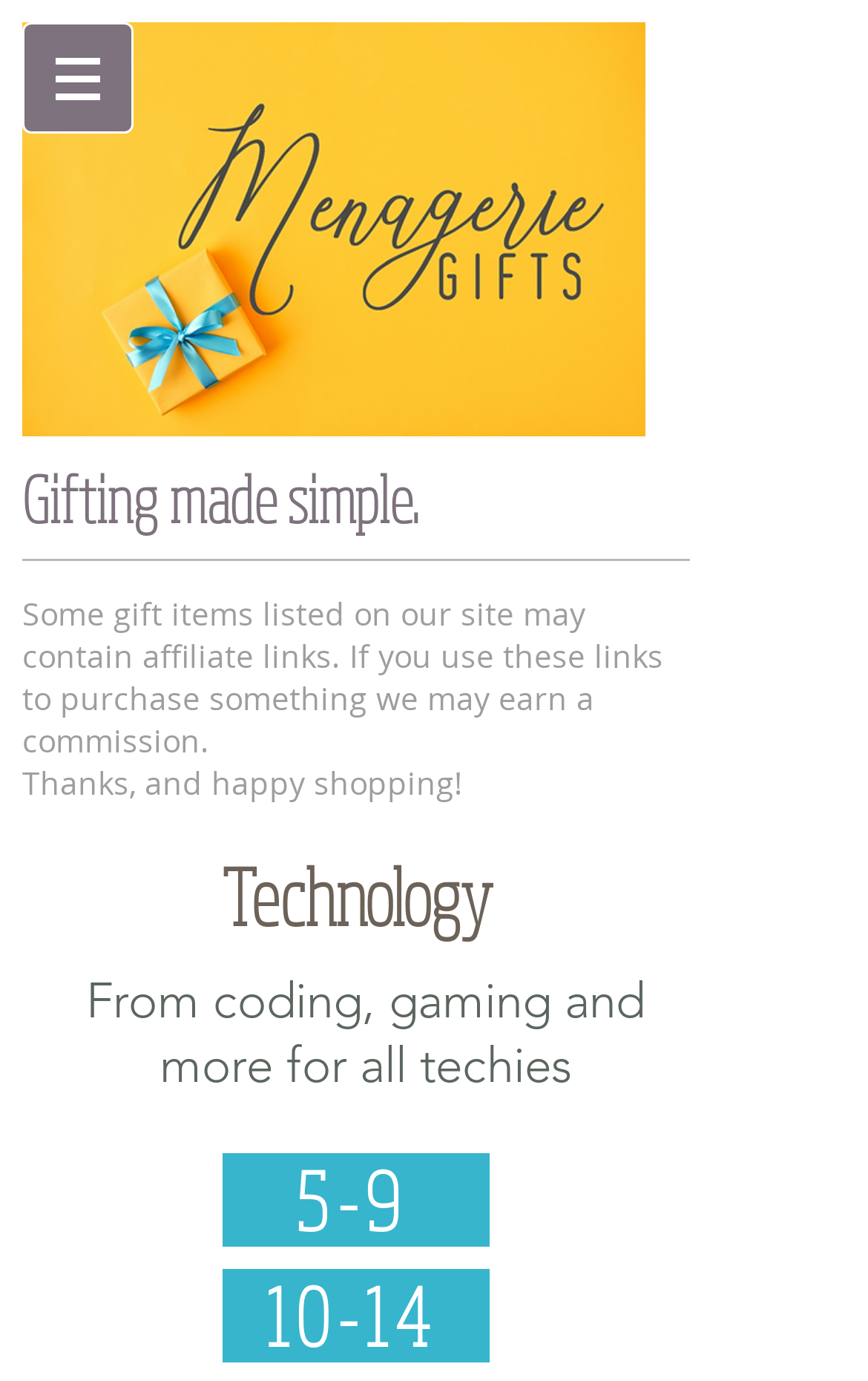Ascertain the bounding box coordinates for the UI element detailed here: "5-9". The coordinates should be provided as [left, top, right, bottom] with each value being a float between 0 and 1.

[0.256, 0.835, 0.564, 0.903]